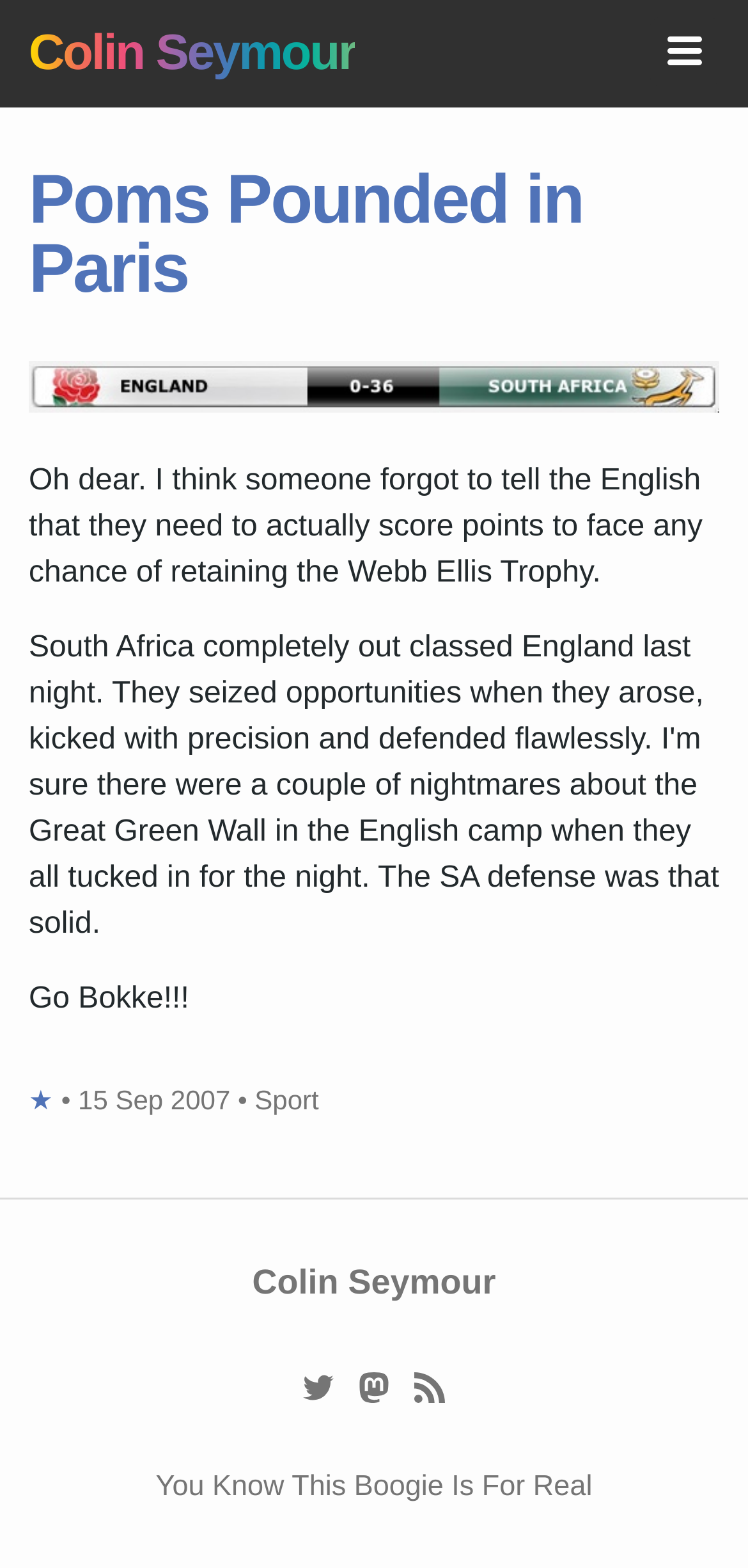What is the author's Twitter handle?
Using the information from the image, provide a comprehensive answer to the question.

The author's Twitter handle can be found in the link '@lildude on Twitter' within the content info section of the webpage.